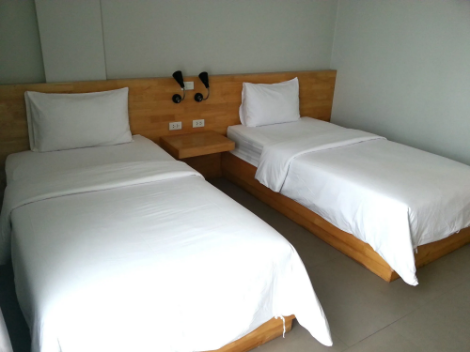What is the approximate size of the room?
Look at the screenshot and respond with a single word or phrase.

20 square meters